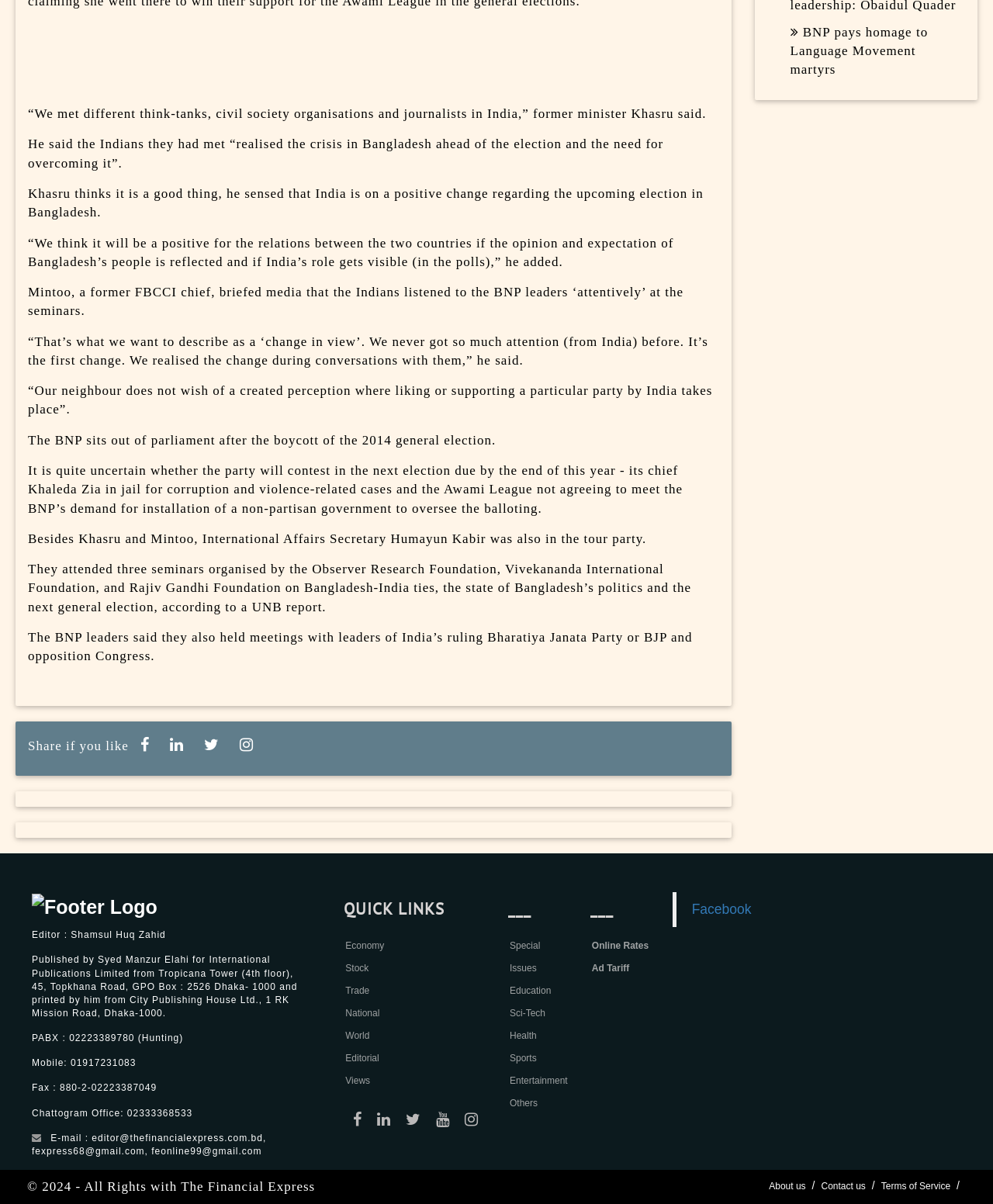Show me the bounding box coordinates of the clickable region to achieve the task as per the instruction: "Click on the link to learn more about ChinaTravelNews".

None